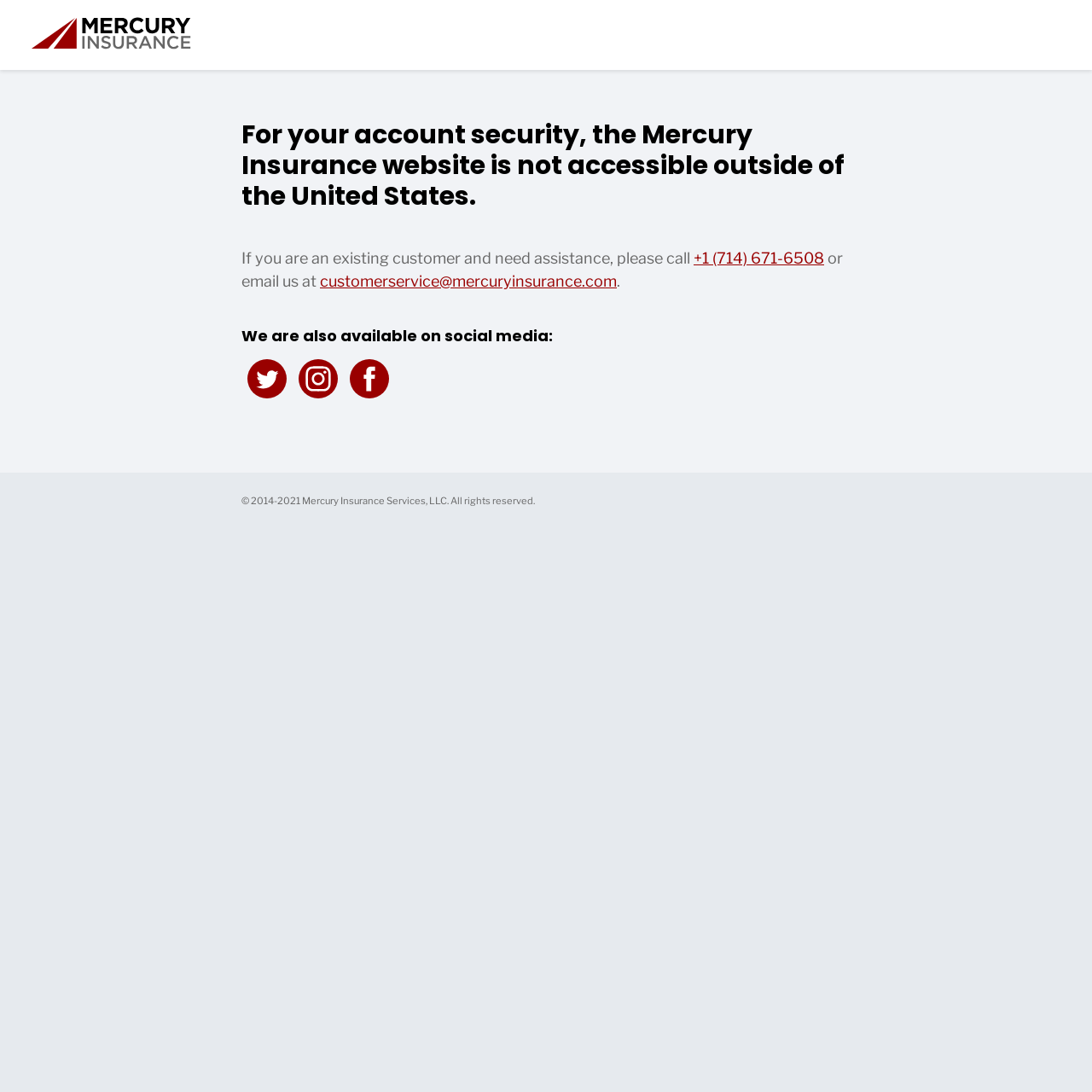Answer the question in one word or a short phrase:
What is the email address for customer service?

customerservice@mercuryinsurance.com